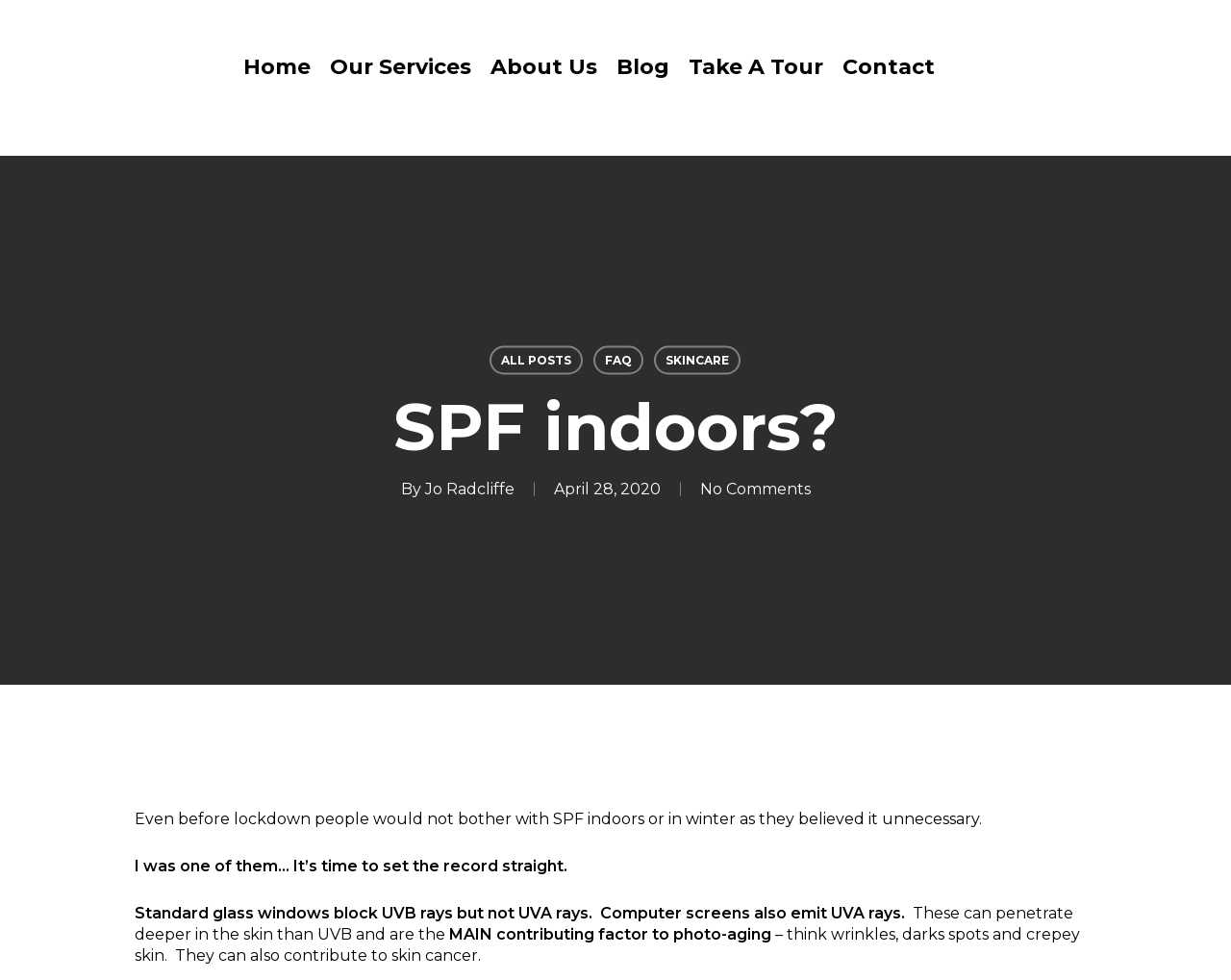Describe every aspect of the webpage in a detailed manner.

The webpage is about the importance of using SPF indoors, with a focus on the misconception that it's unnecessary. At the top, there is a navigation menu with six links: "Home", "Our Services", "About Us", "Blog", "Take A Tour", and "Contact". Below this menu, there are five more links: "ALL POSTS", "FAQ", "SKINCARE", and two others.

The main content of the page is a blog post titled "SPF indoors?" written by Jo Radcliffe on April 28, 2020. The post starts with a brief introduction, followed by a series of paragraphs discussing the importance of using SPF indoors. The text explains that standard glass windows block UVB rays but not UVA rays, which can penetrate deeper into the skin and contribute to photo-aging and skin cancer.

The blog post is divided into several sections, with short paragraphs and sentences that are spaced out to make the content easy to read. There are no images on the page. The overall layout is simple, with a focus on the text content.